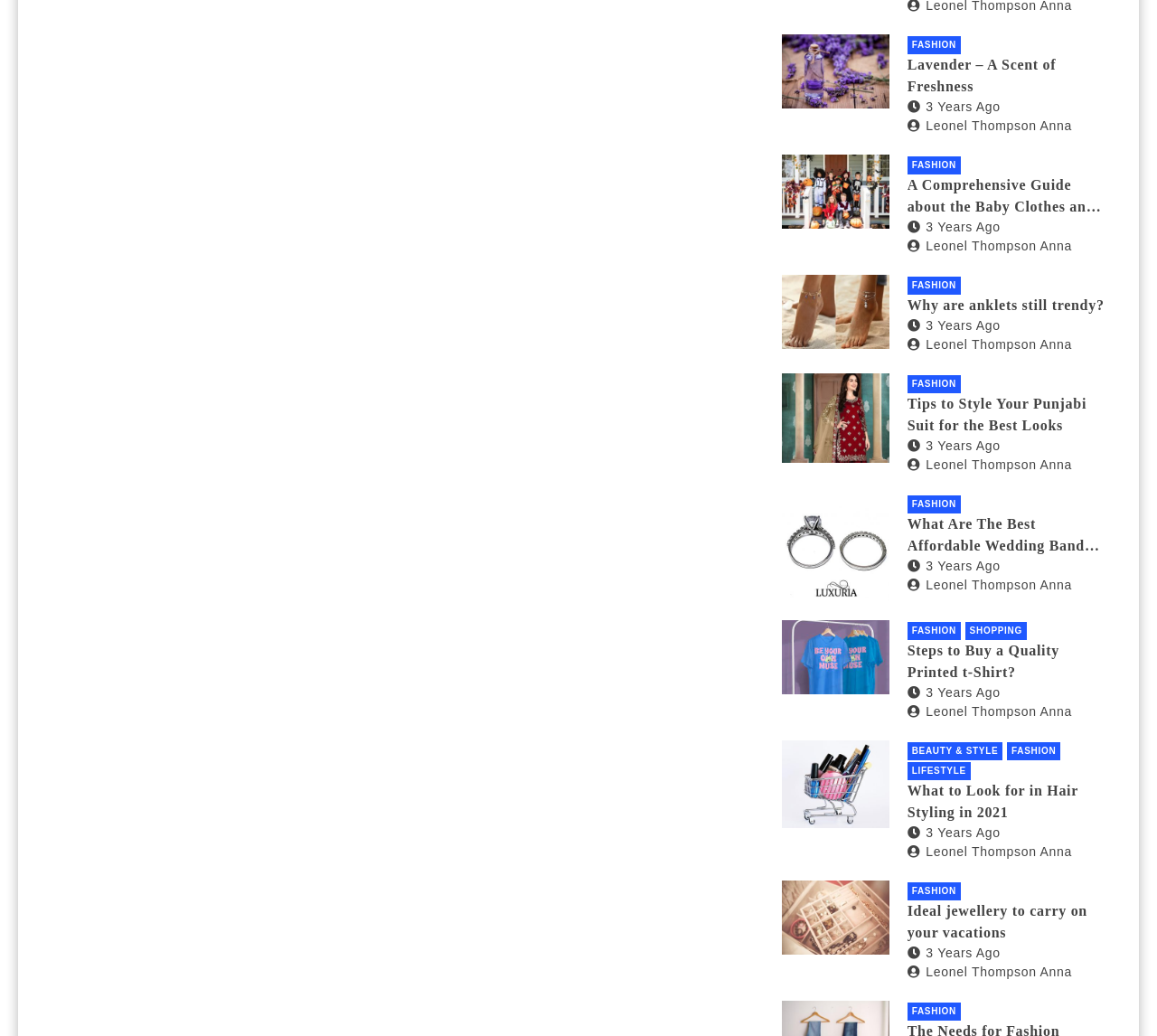How many images are on the webpage?
From the image, respond using a single word or phrase.

7